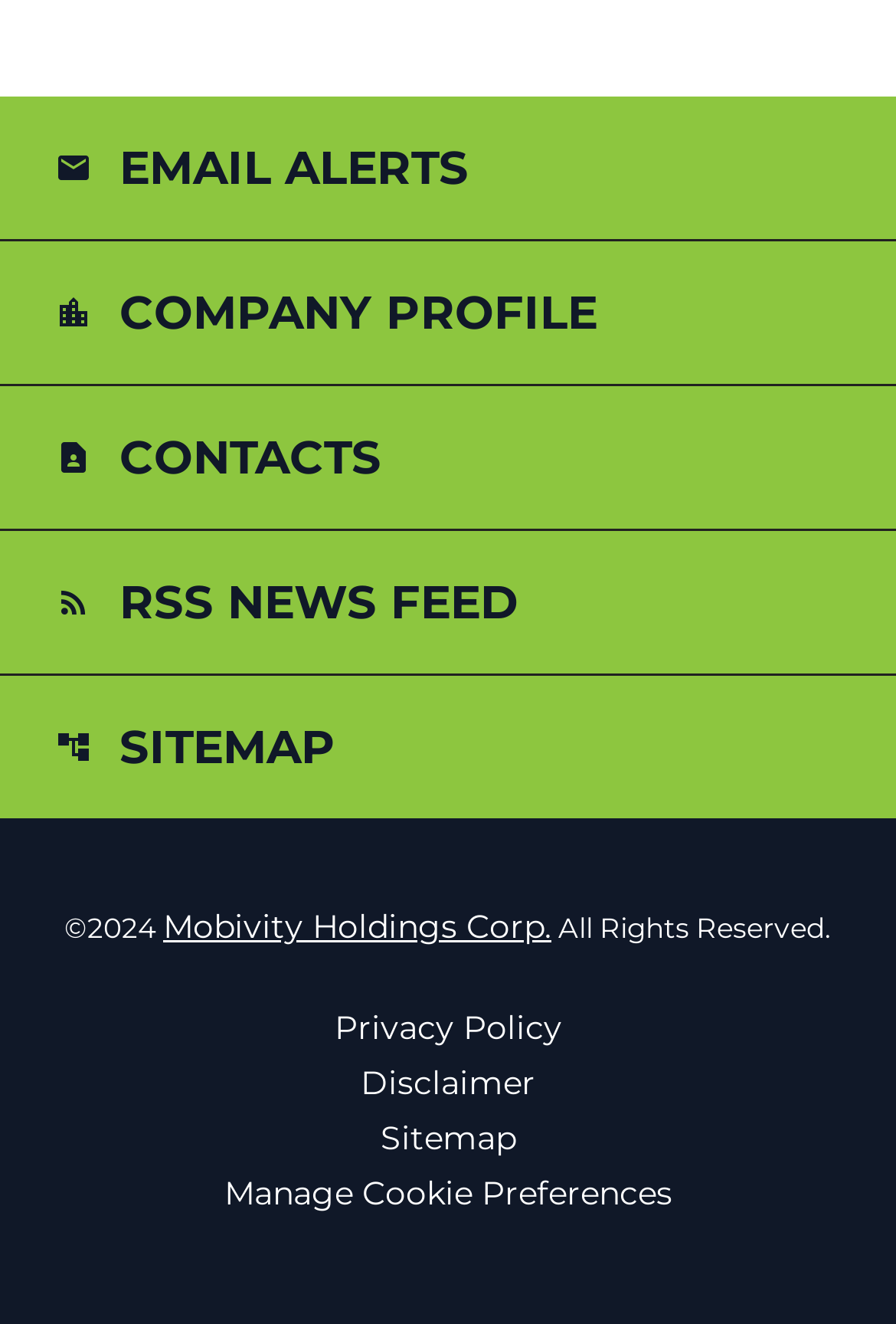Reply to the question below using a single word or brief phrase:
What is the last link in the footer section?

Sitemap